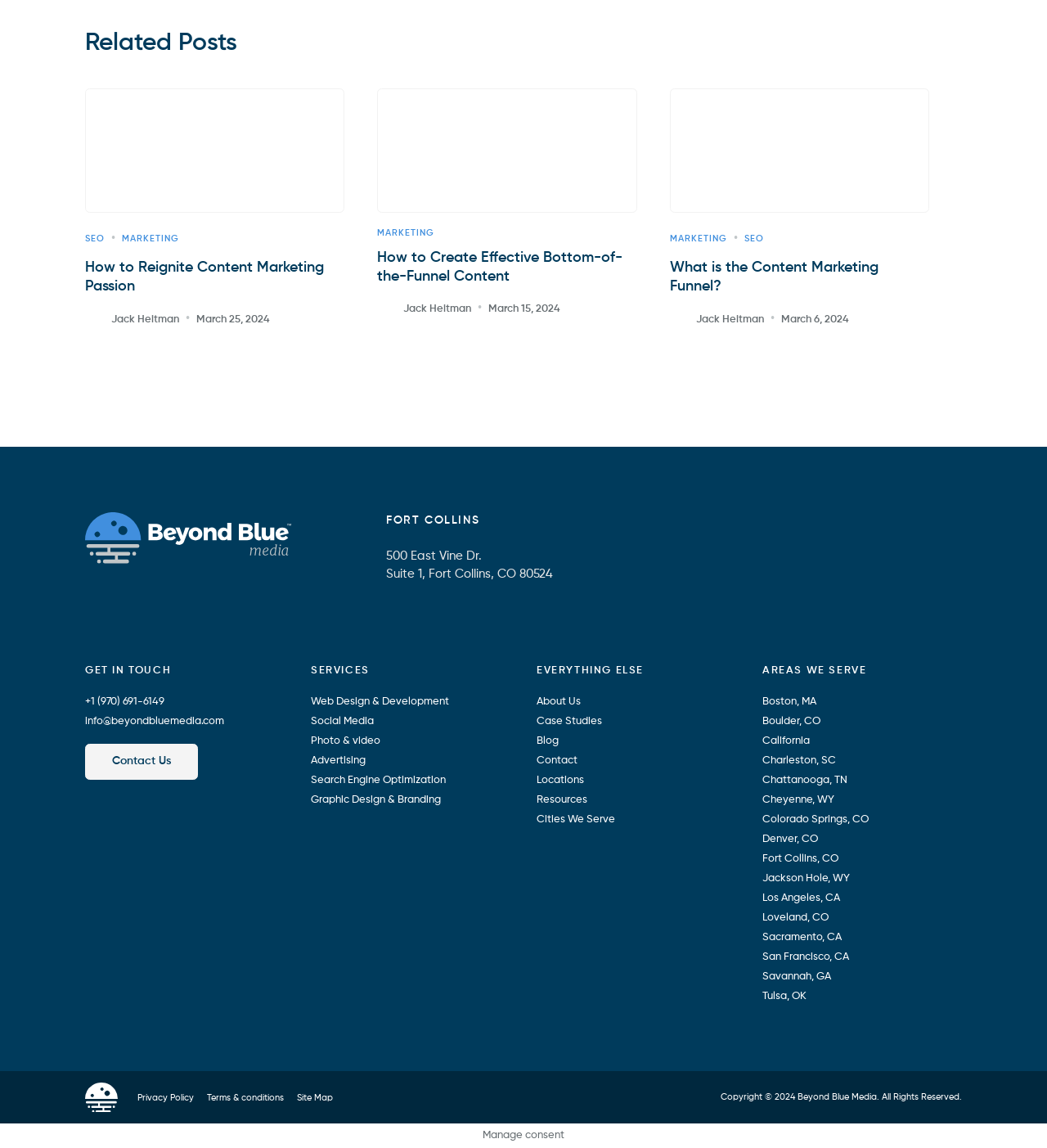Provide a one-word or brief phrase answer to the question:
What services does the company offer?

Web Design & Development, Social Media, etc.